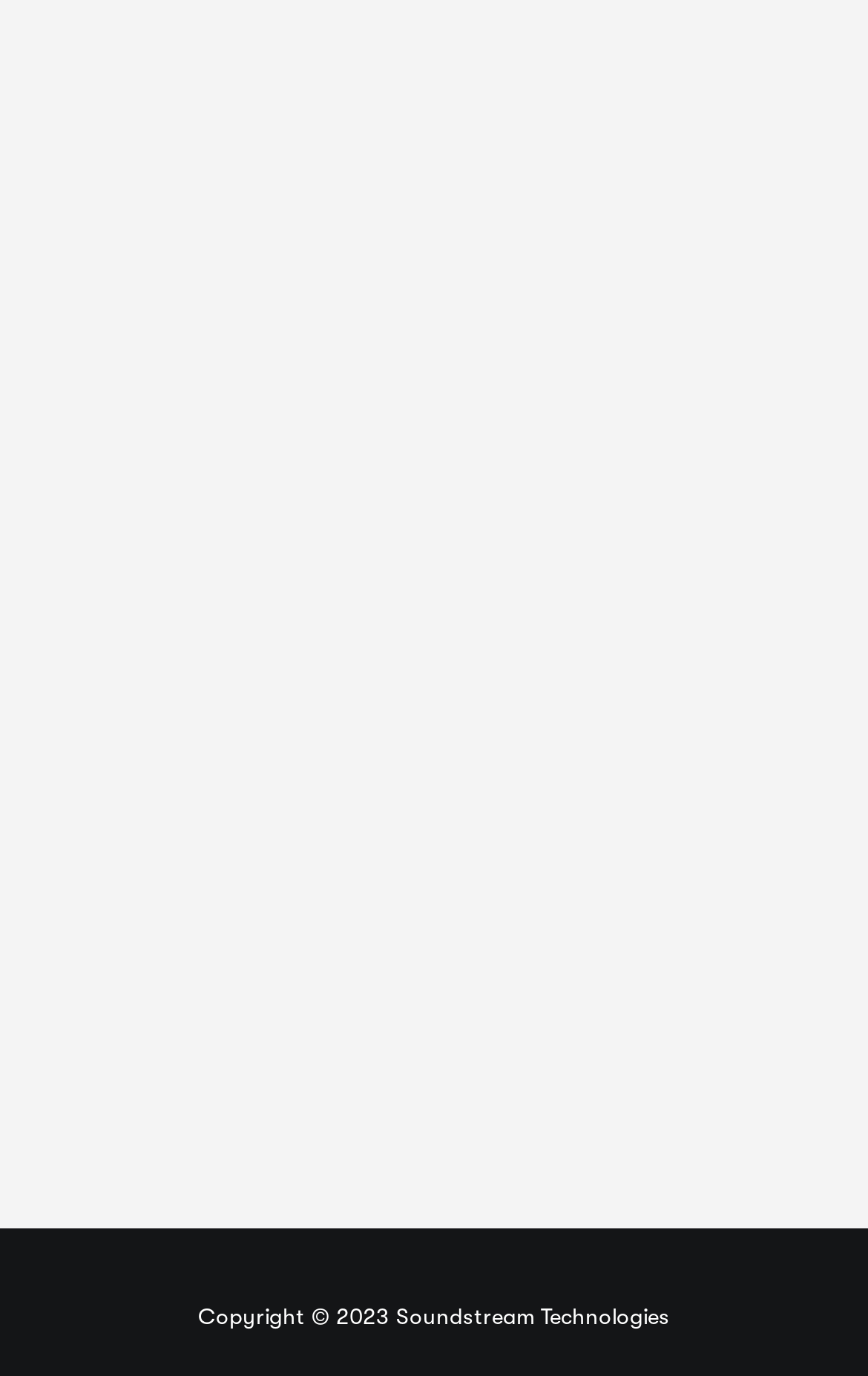Please find the bounding box coordinates of the section that needs to be clicked to achieve this instruction: "Go to About Us".

[0.419, 0.461, 0.581, 0.49]